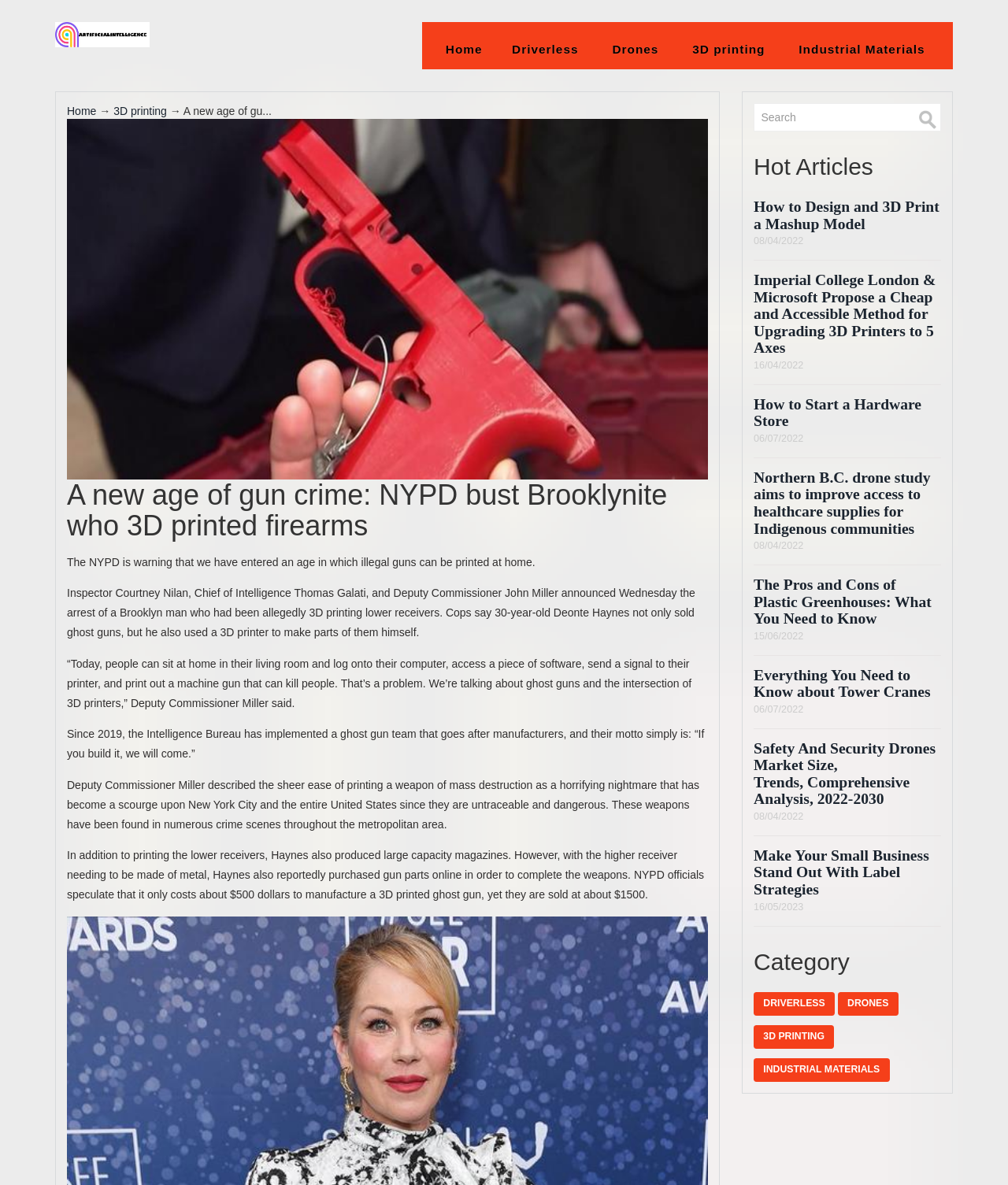Use one word or a short phrase to answer the question provided: 
What is the name of the Brooklyn man arrested for 3D printing firearms?

Deonte Haynes